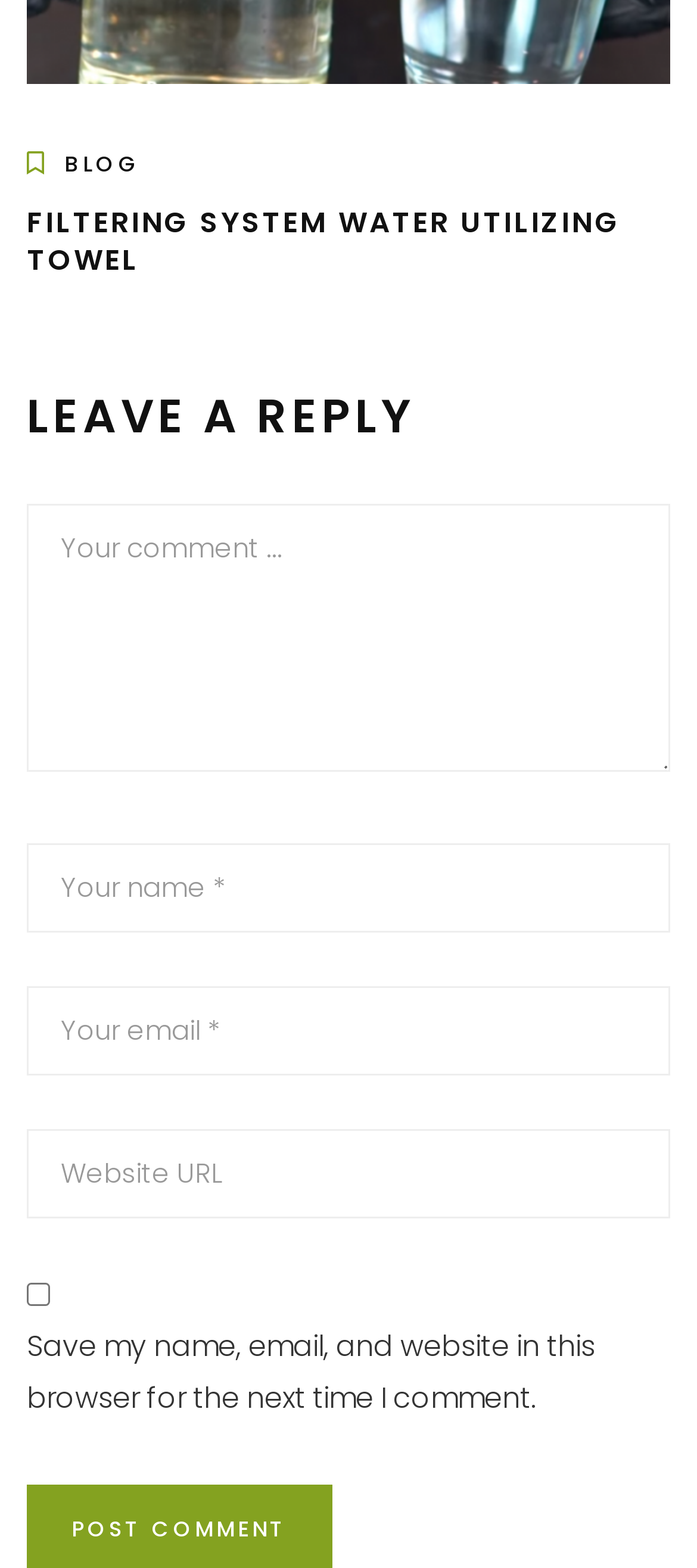Answer the question with a single word or phrase: 
Is the 'BLOG' link a navigation link?

Yes